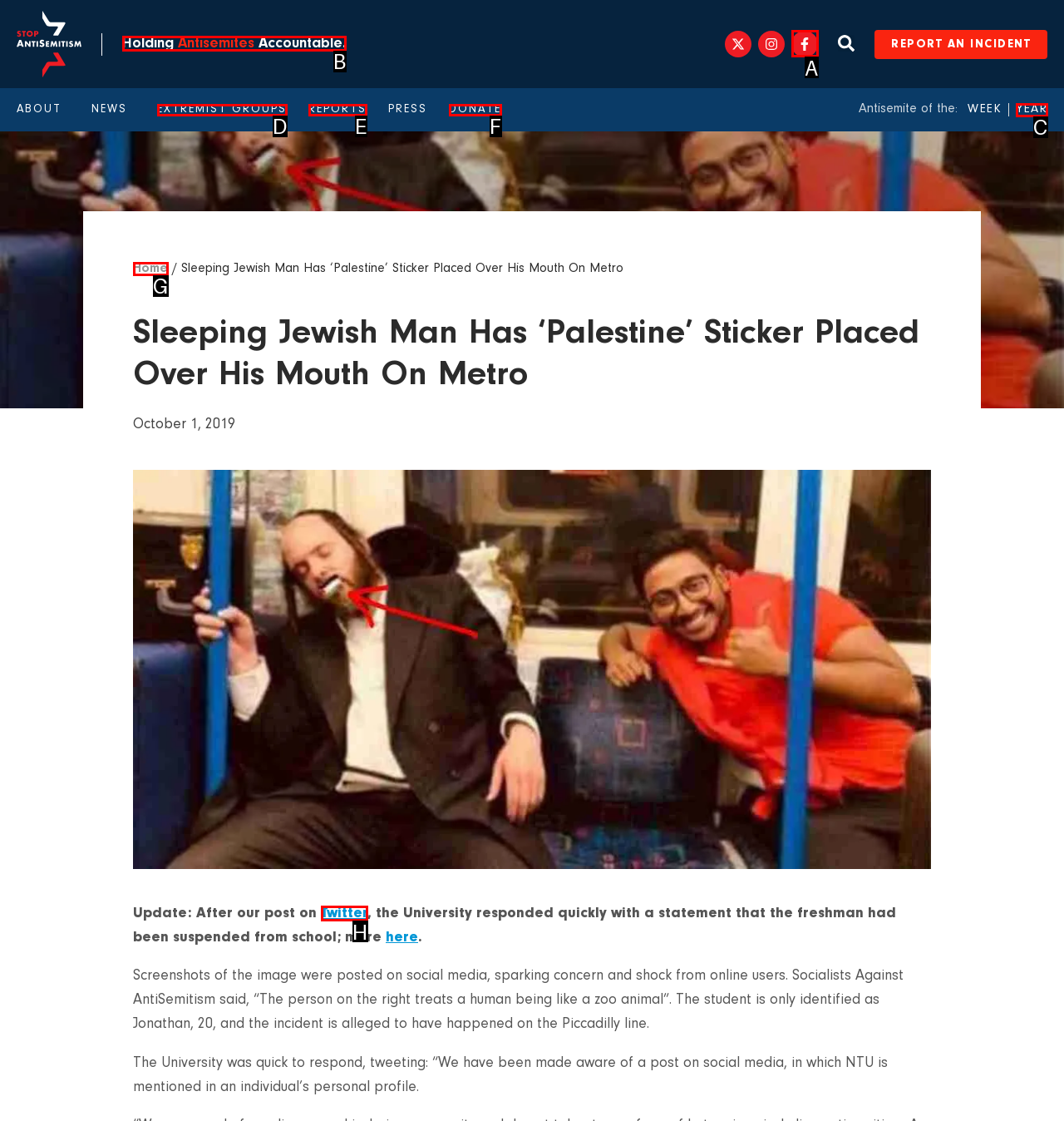Out of the given choices, which letter corresponds to the UI element required to Check the Facebook page? Answer with the letter.

A